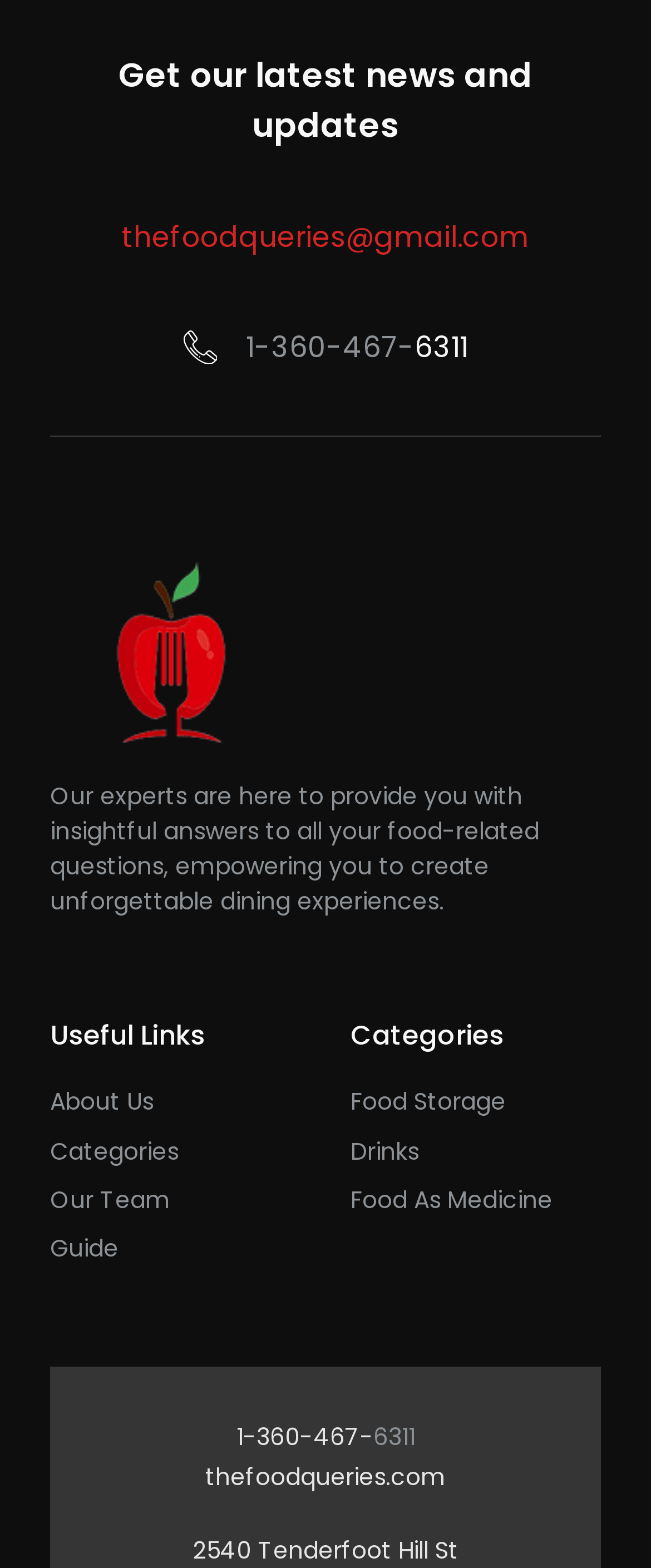Please specify the bounding box coordinates of the area that should be clicked to accomplish the following instruction: "Open COE Akwanga Post UTME Form 2023/2024". The coordinates should consist of four float numbers between 0 and 1, i.e., [left, top, right, bottom].

None